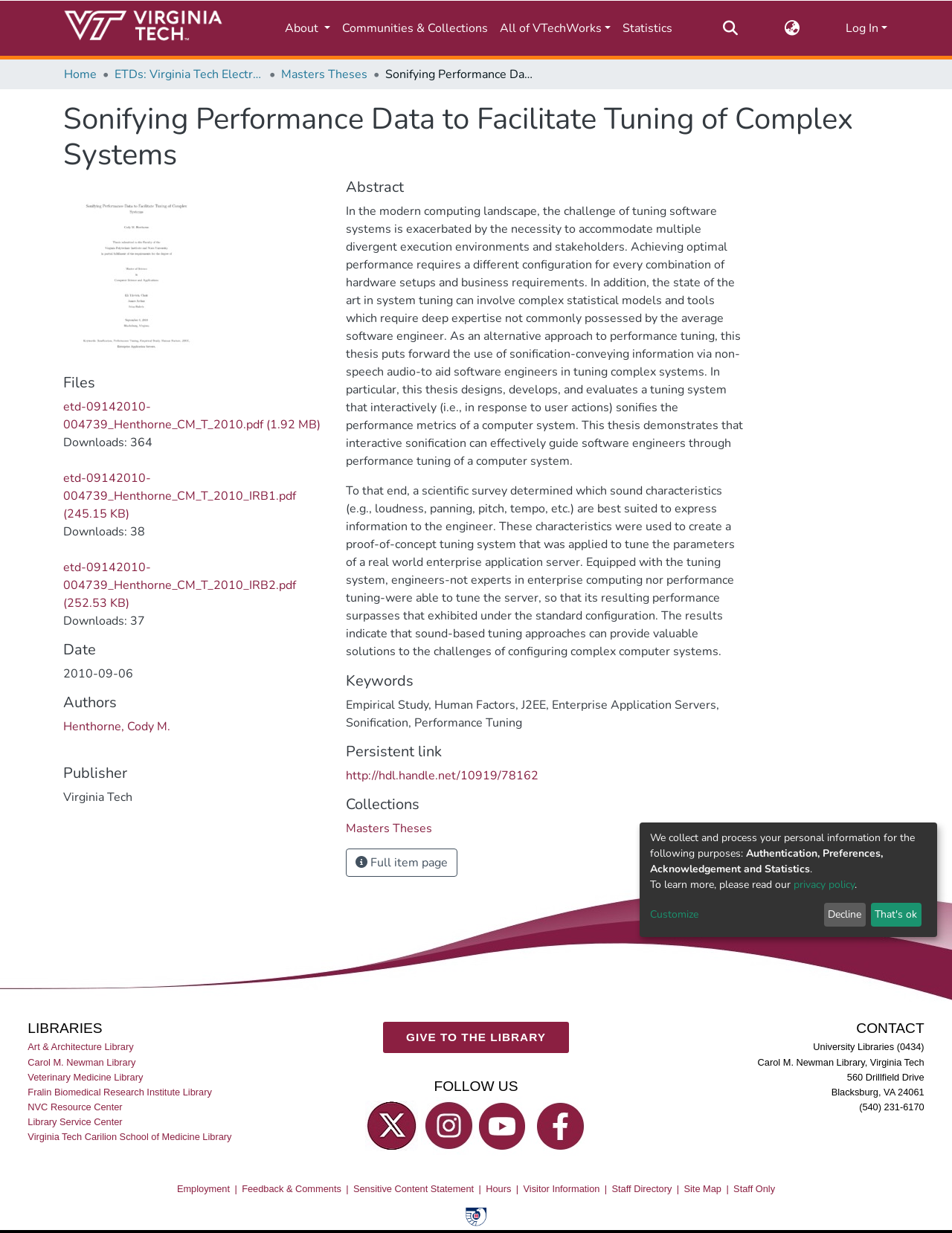What is the title of the thesis?
Please provide a single word or phrase as your answer based on the image.

Sonifying Performance Data to Facilitate Tuning of Complex Systems